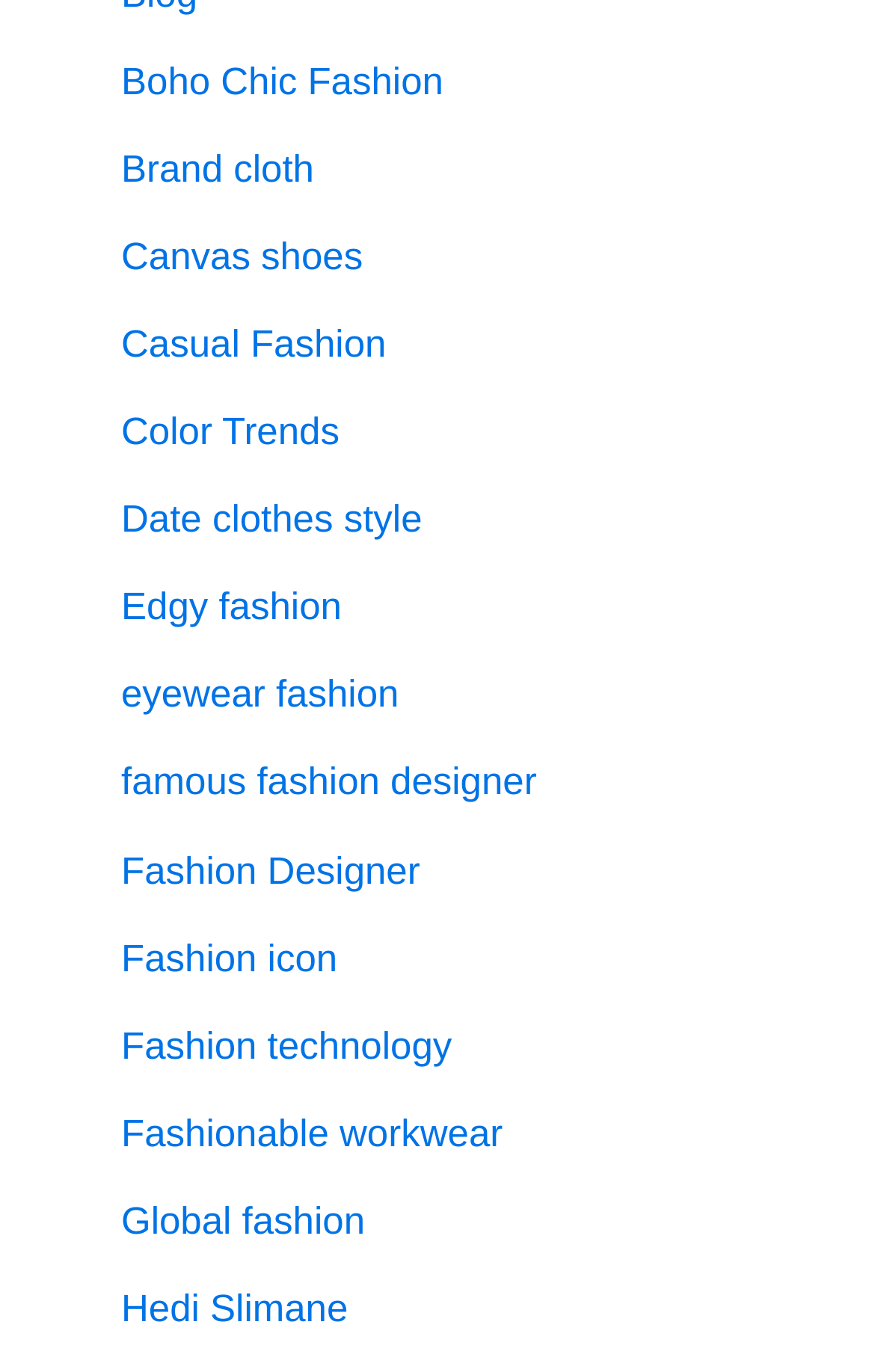Can you find the bounding box coordinates for the element to click on to achieve the instruction: "Learn about Fashion technology"?

[0.138, 0.747, 0.517, 0.778]